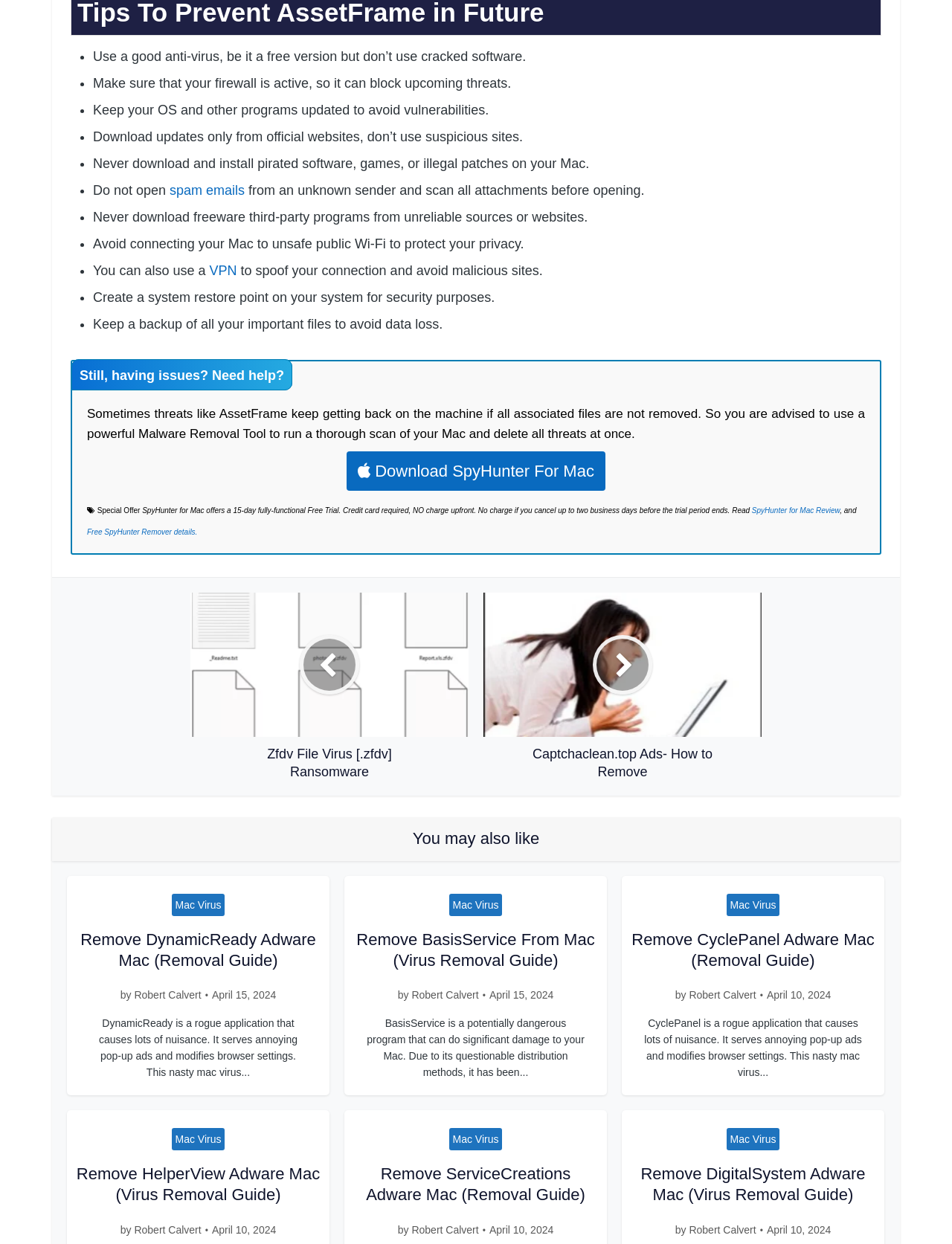Using the details in the image, give a detailed response to the question below:
What is the topic of the article 'Remove DynamicReady Adware Mac (Removal Guide)'?

The article 'Remove DynamicReady Adware Mac (Removal Guide)' is categorized under 'Mac Virus', which suggests that it deals with the removal of a virus or malware from a Mac computer.